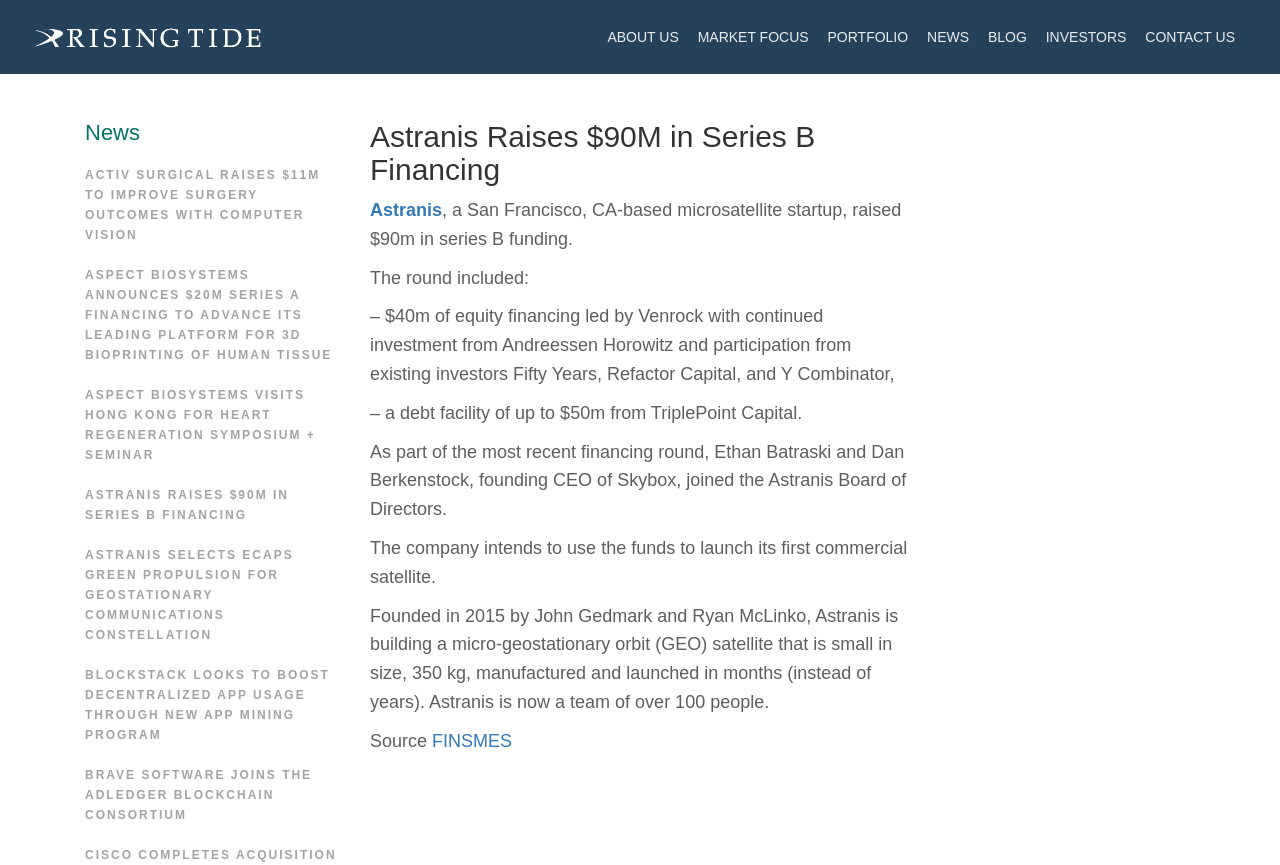Bounding box coordinates are specified in the format (top-left x, top-left y, bottom-right x, bottom-right y). All values are floating point numbers bounded between 0 and 1. Please provide the bounding box coordinate of the region this sentence describes: About us

[0.475, 0.034, 0.53, 0.052]